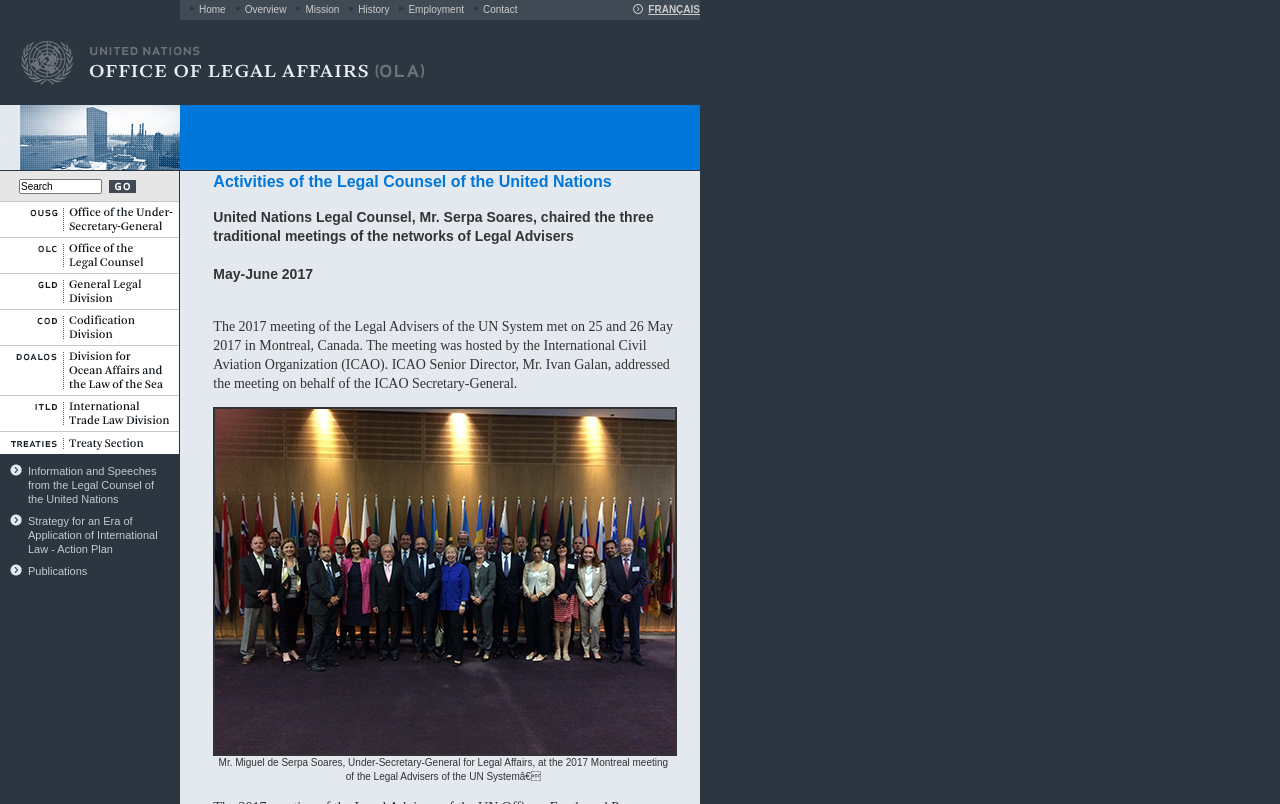Pinpoint the bounding box coordinates of the element you need to click to execute the following instruction: "Enter text in the search box". The bounding box should be represented by four float numbers between 0 and 1, in the format [left, top, right, bottom].

[0.015, 0.222, 0.08, 0.241]